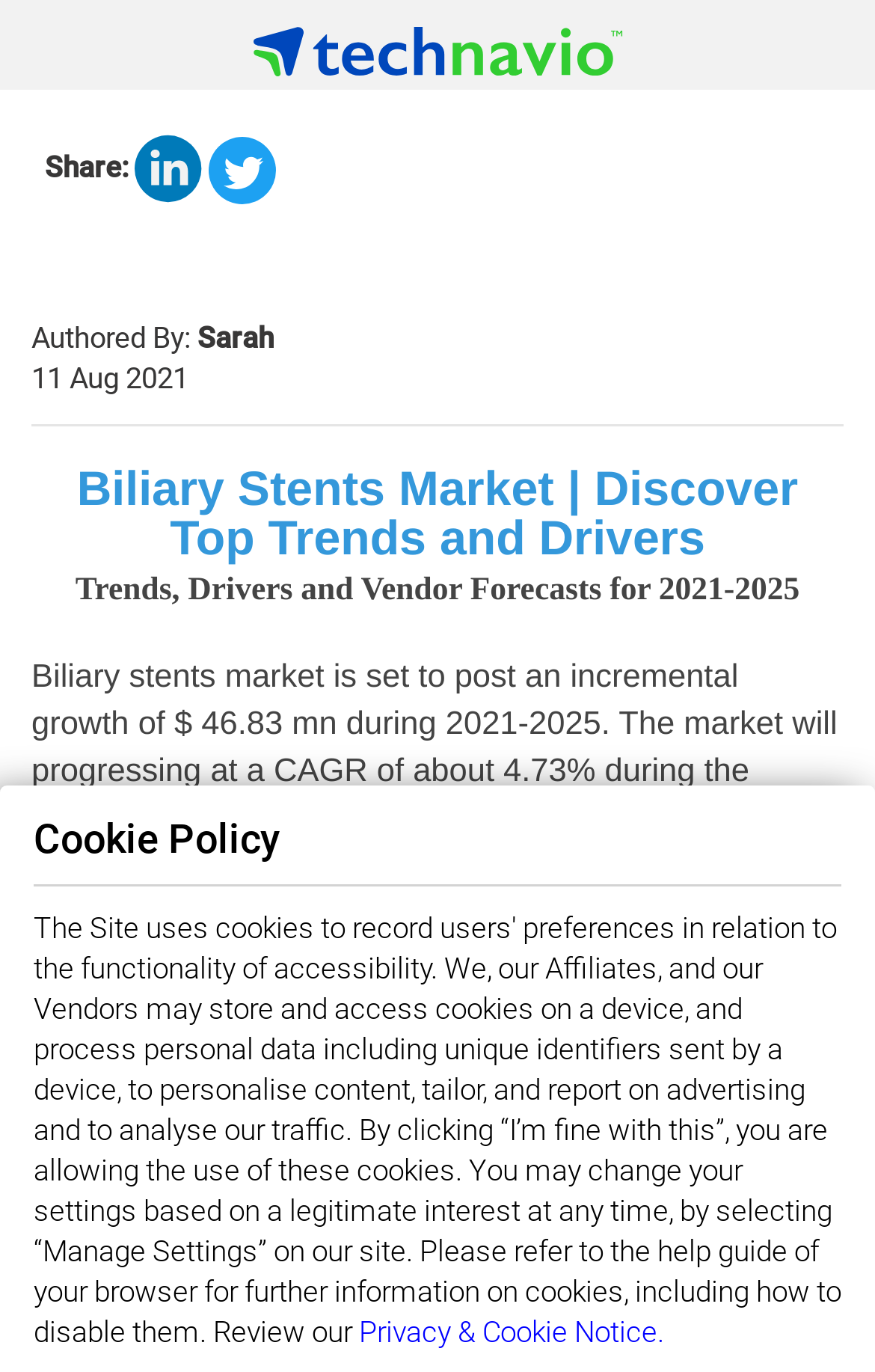Analyze the image and deliver a detailed answer to the question: What is the expected growth of the Biliary Stents Market?

The answer can be found in the StaticText element with the text 'Biliary stents market is set to post an incremental growth of $ 46.83 mn during 2021-2025.' This text provides the expected growth of the Biliary Stents Market during the forecast period.